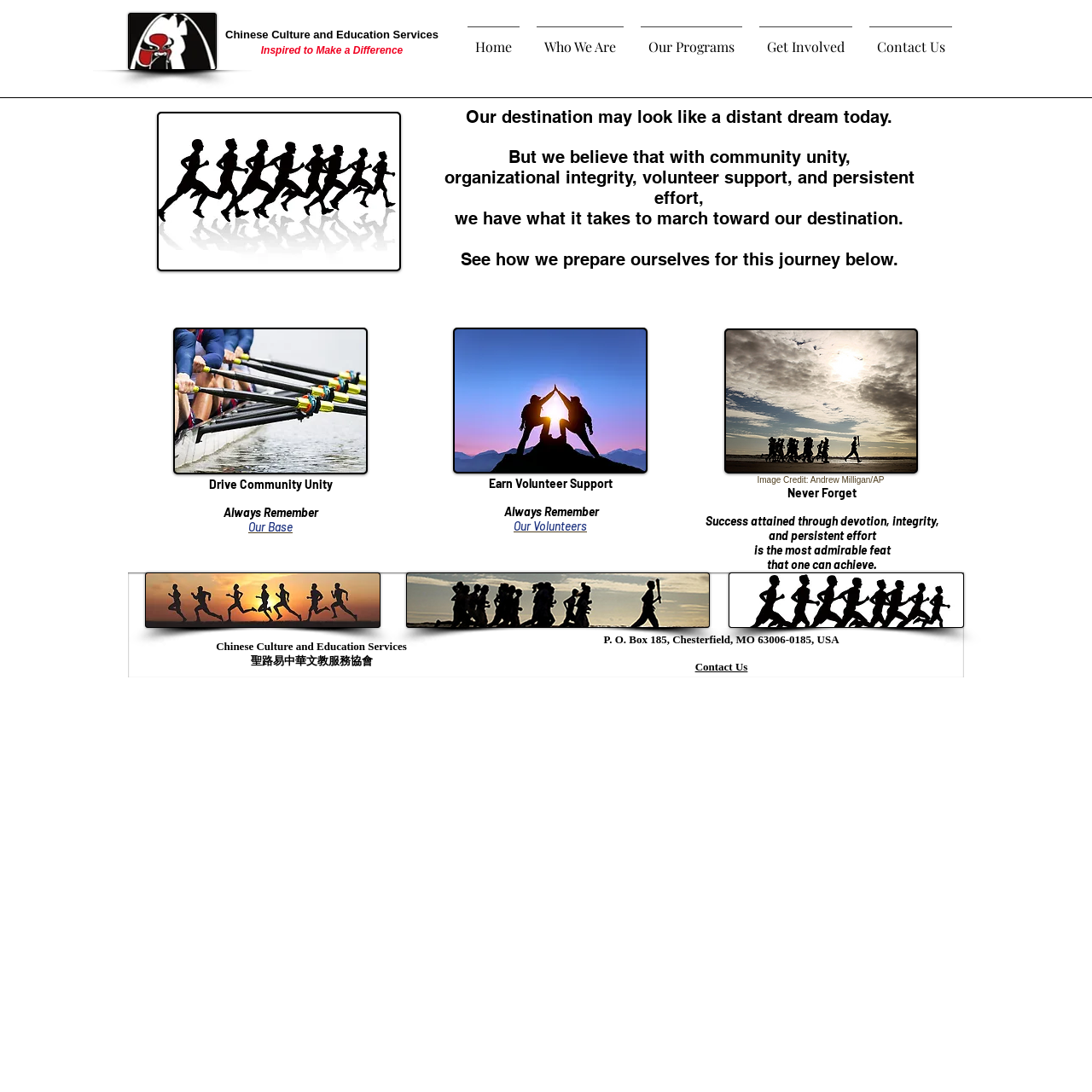What is the name of the organization?
Please provide a comprehensive and detailed answer to the question.

I found the answer by looking at the heading element with the text 'Chinese Culture and Education Services' which is located at the top of the webpage, indicating that it is the name of the organization.